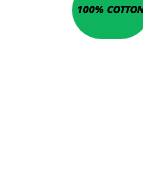Describe all the elements and aspects of the image comprehensively.

This image features a stylish Retro Panel Shirt, prominently highlighted in the collection of casual shirts available for customization. The shirt showcases a classic design, crafted from 100% cotton, which is noted for its comfort and durability. Positioned prominently within the context of shirt options, this image captures the essence of retro styling combined with modern casual wear. Surrounding elements include additional shirts and links to select options, enhancing the shopping experience by allowing customers to explore various styles and configurations tailored to their preferences.